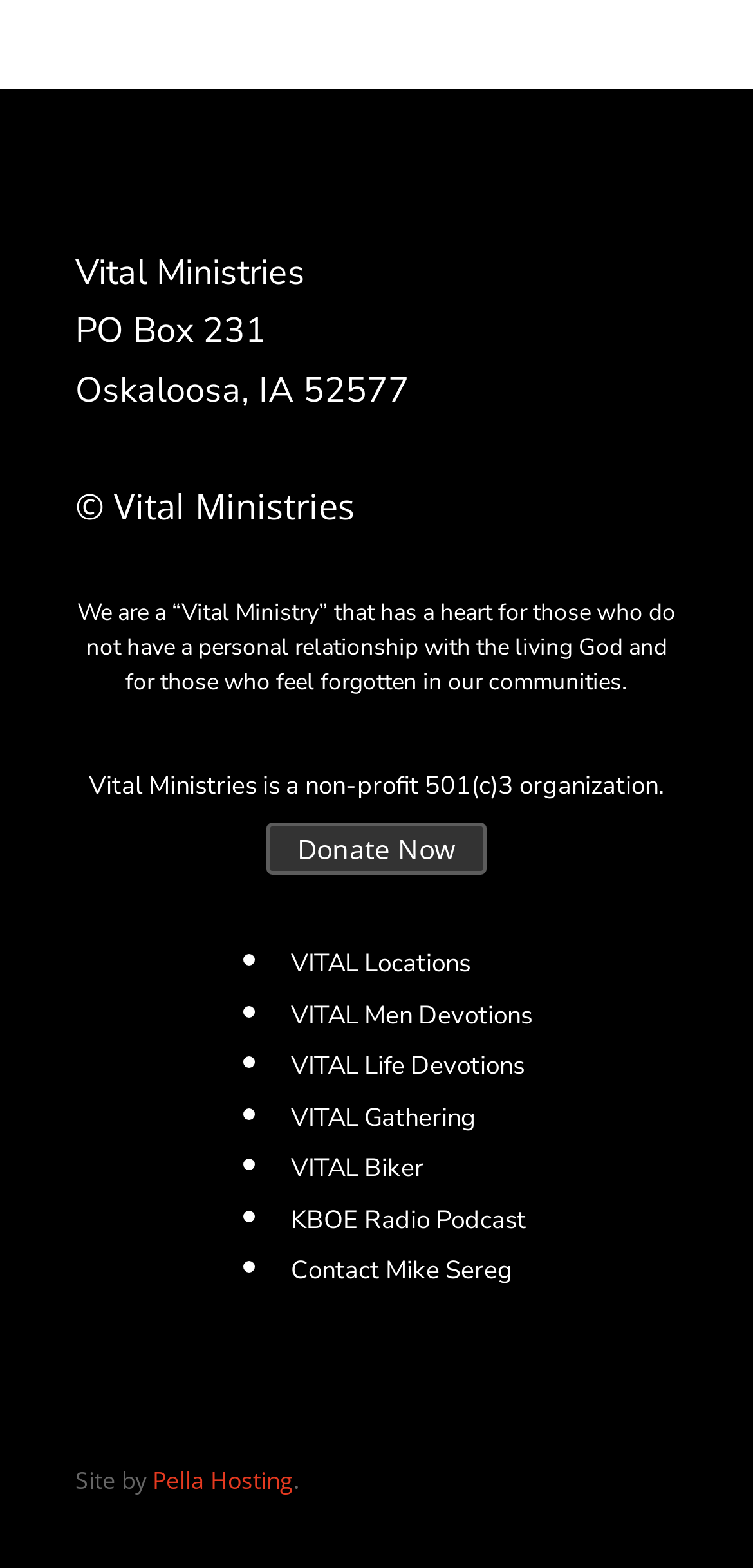Could you indicate the bounding box coordinates of the region to click in order to complete this instruction: "Visit VITAL Locations".

[0.386, 0.604, 0.625, 0.626]